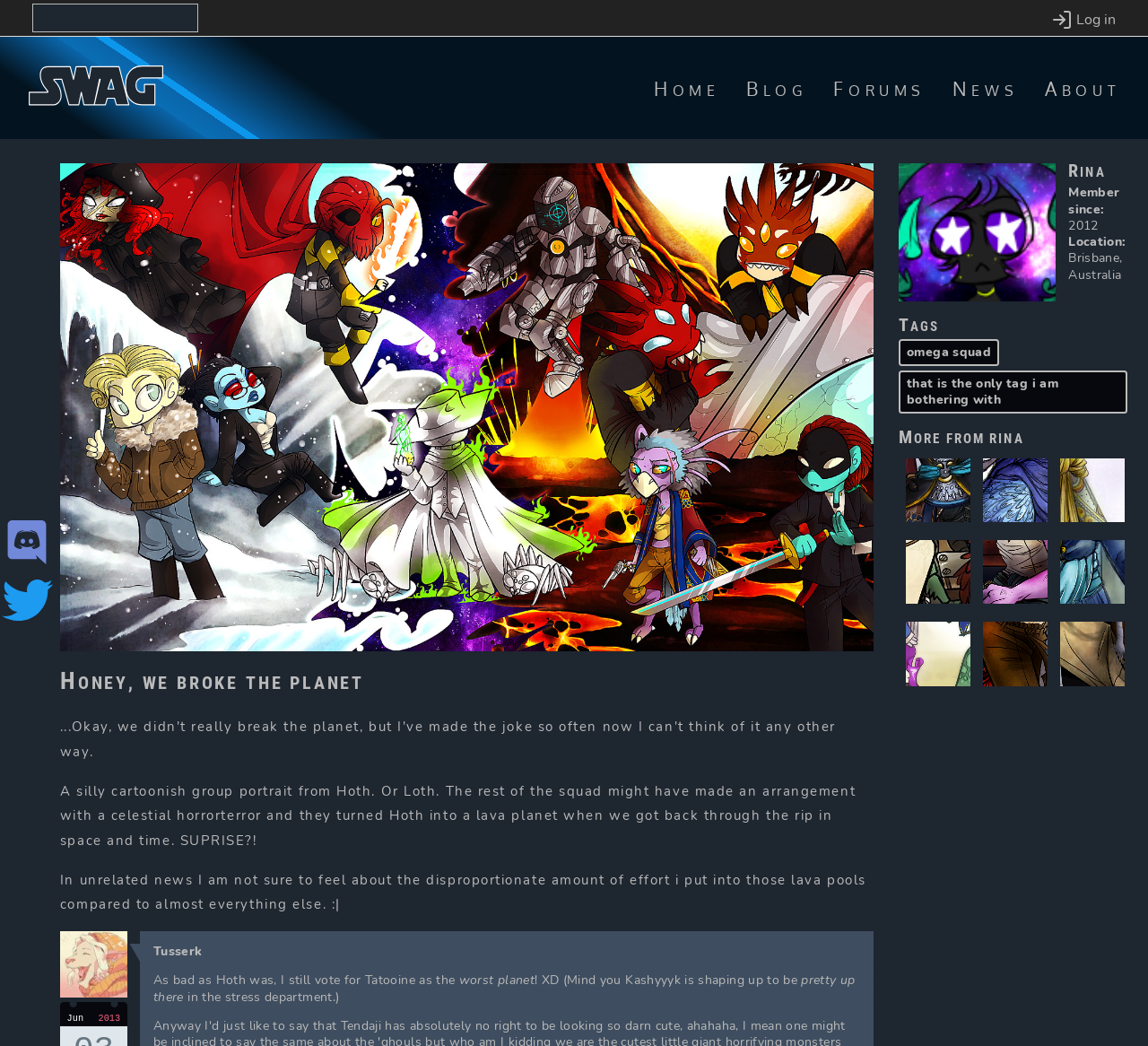Extract the bounding box coordinates for the described element: "alt="Profile picture for user Rina"". The coordinates should be represented as four float numbers between 0 and 1: [left, top, right, bottom].

[0.783, 0.276, 0.92, 0.292]